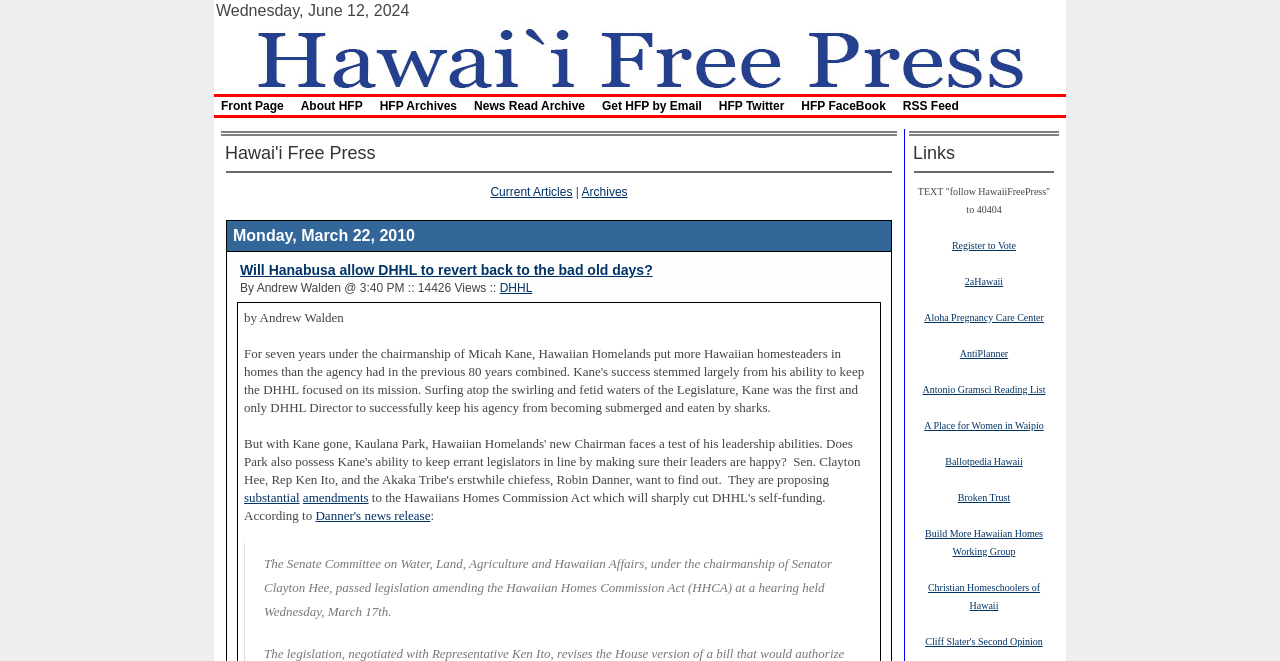Please give a succinct answer to the question in one word or phrase:
What is the name of the website?

Hawaii Free Press